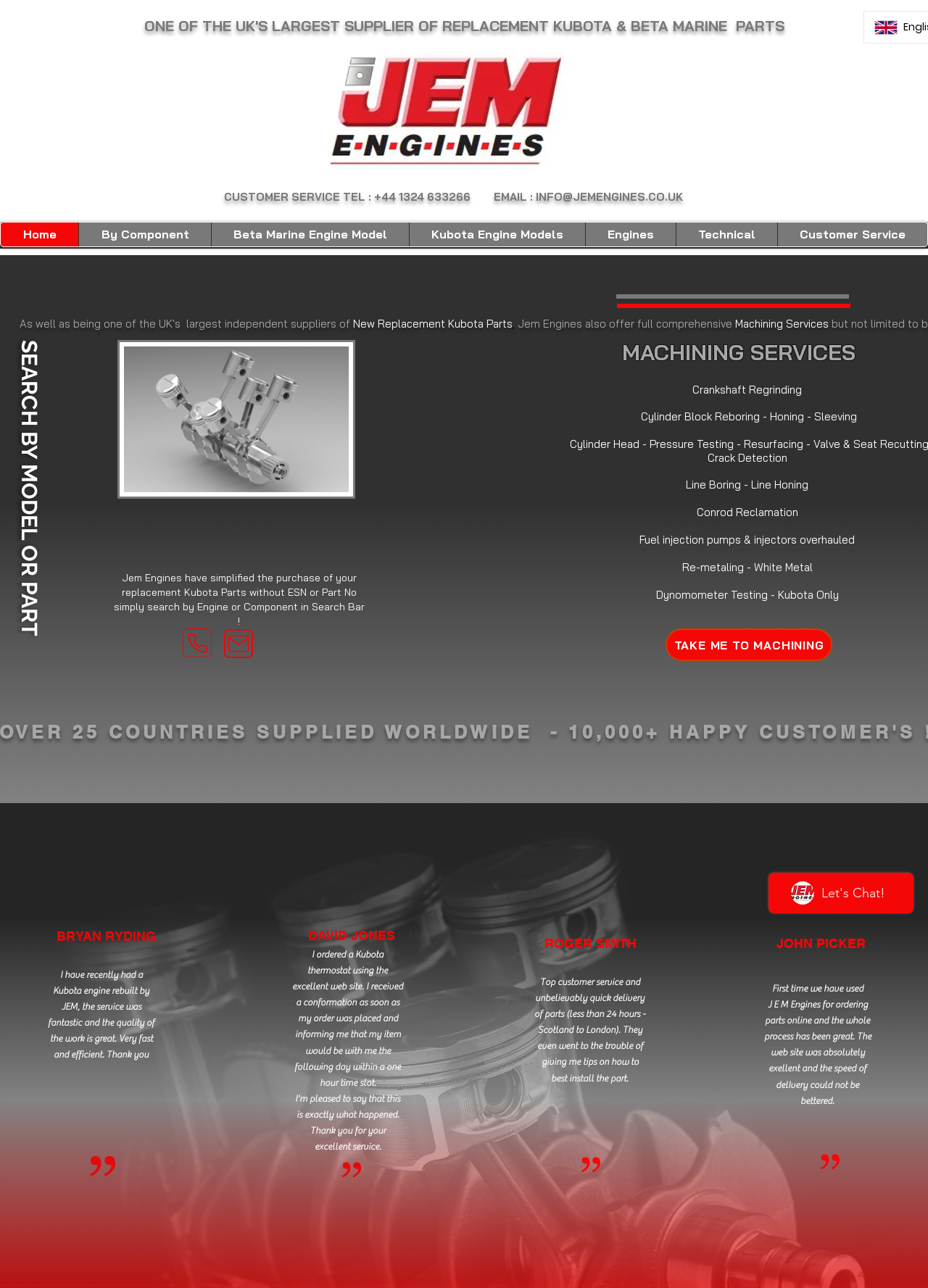Determine the bounding box coordinates of the clickable region to carry out the instruction: "View Kubota engine models".

[0.441, 0.173, 0.63, 0.191]